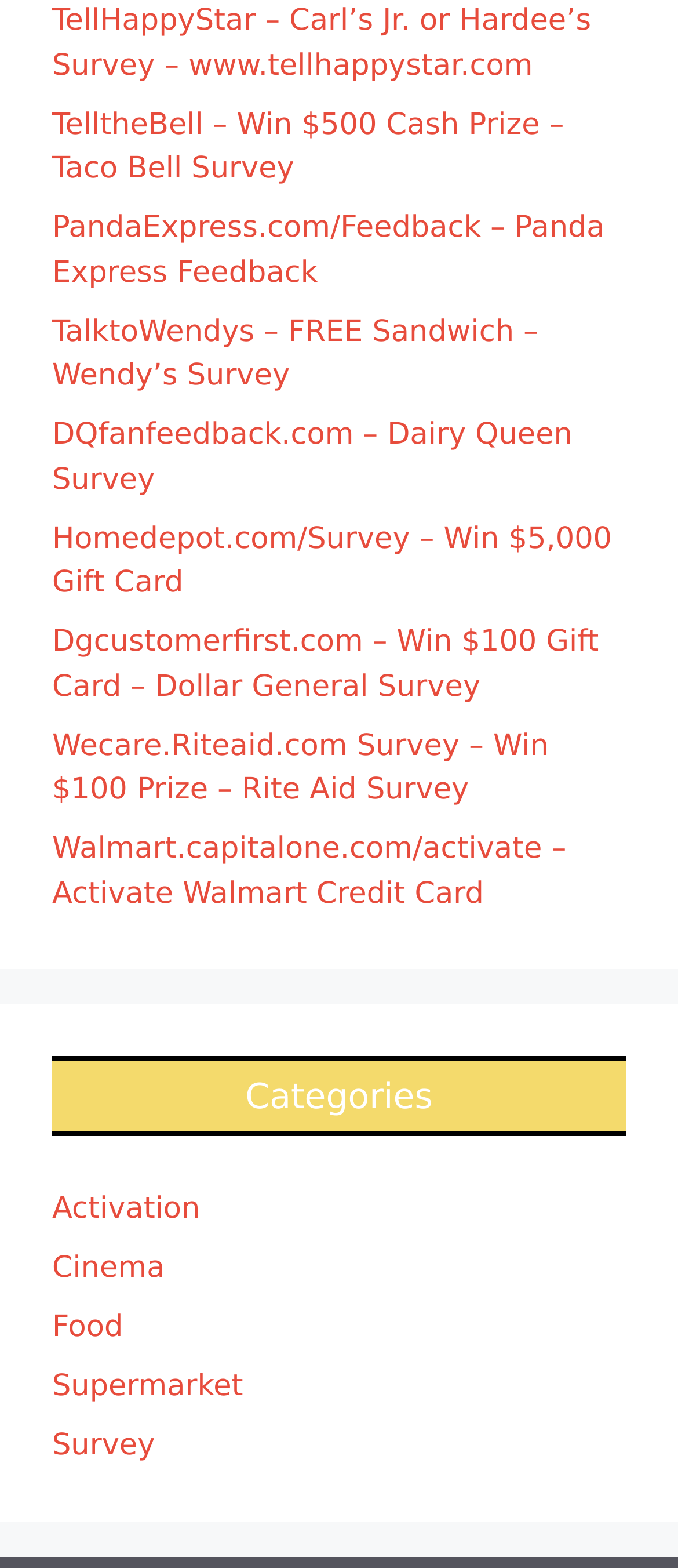What is the purpose of the link 'Walmart.capitalone.com/activate'?
Look at the image and respond to the question as thoroughly as possible.

I read the text of the link 'Walmart.capitalone.com/activate' and understood that its purpose is to activate a Walmart credit card.